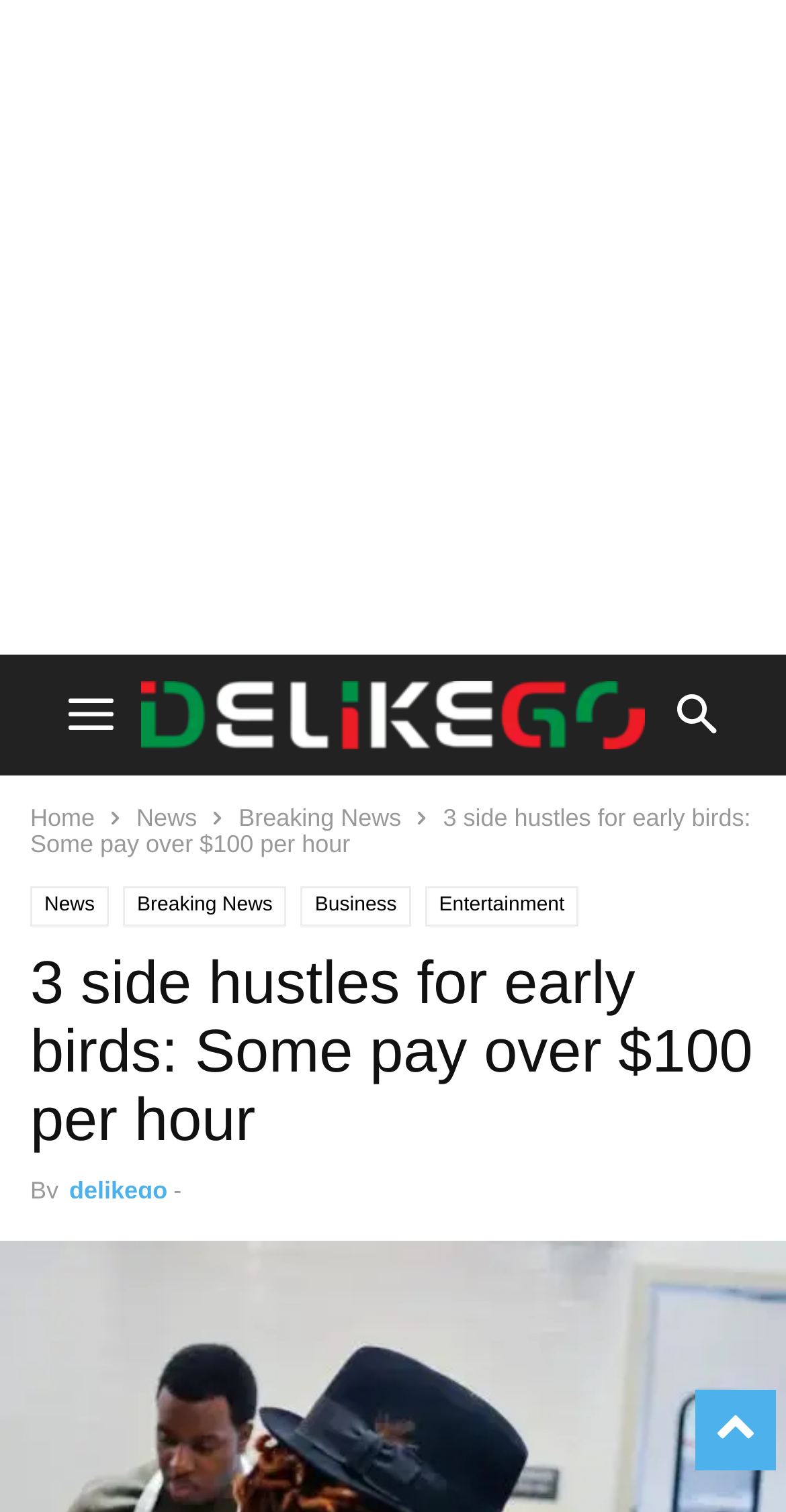Predict the bounding box of the UI element based on this description: "USA".

[0.038, 0.658, 0.127, 0.685]